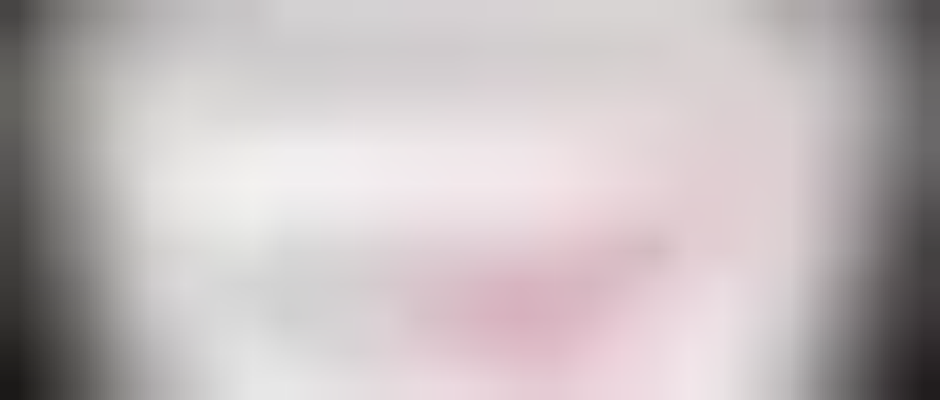Examine the screenshot and answer the question in as much detail as possible: What can be filled into the interlocking grid structure?

The caption states that the interlocking grid structure of SureCell can be filled with compacted stone, which allows for the application of resin-bound paving on top, ensuring durability and environmental efficiency.